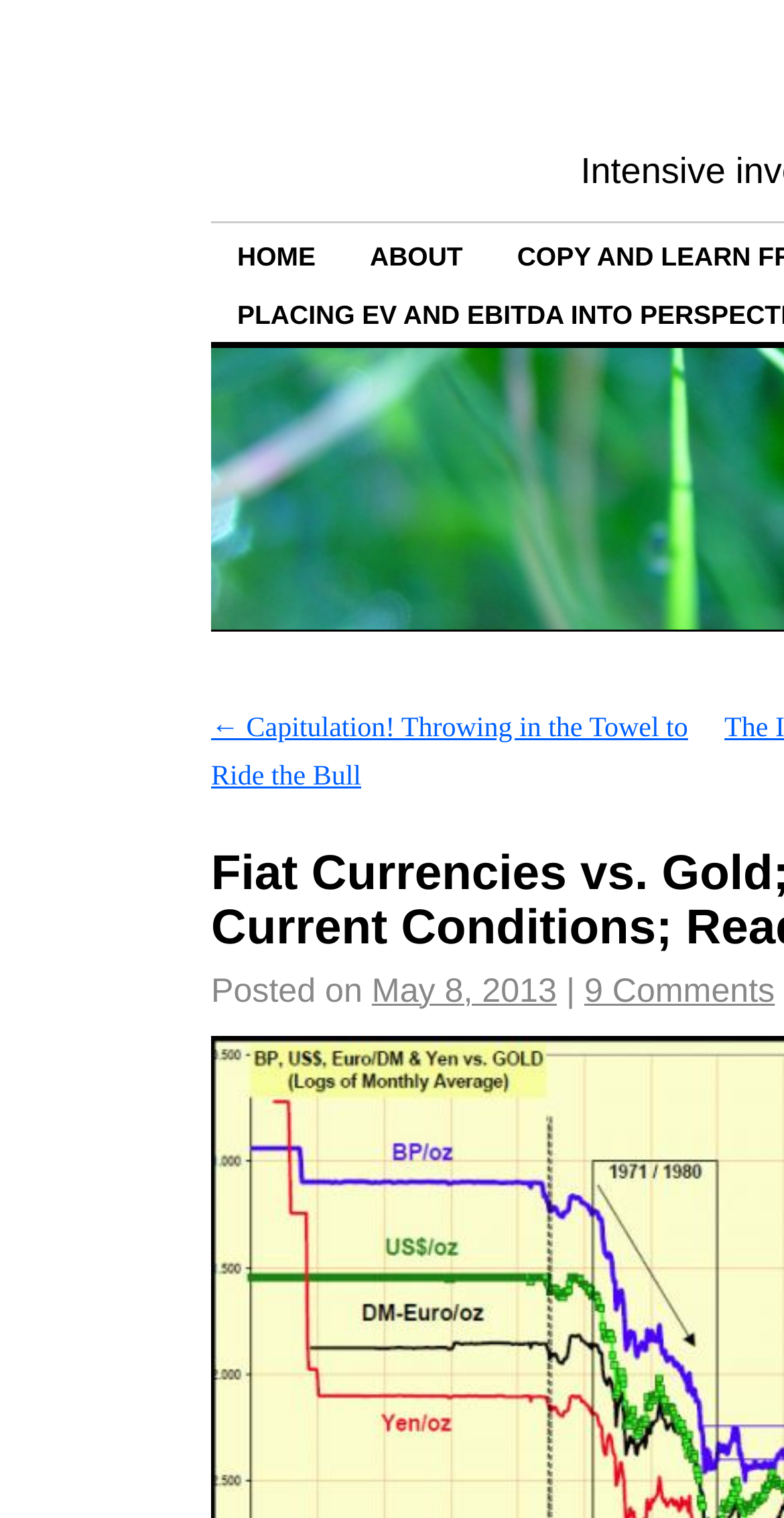How many comments are there on the post?
Refer to the image and offer an in-depth and detailed answer to the question.

I can find the comment count by looking at the link element located at the bottom-right corner of the post, which says '9 Comments'.